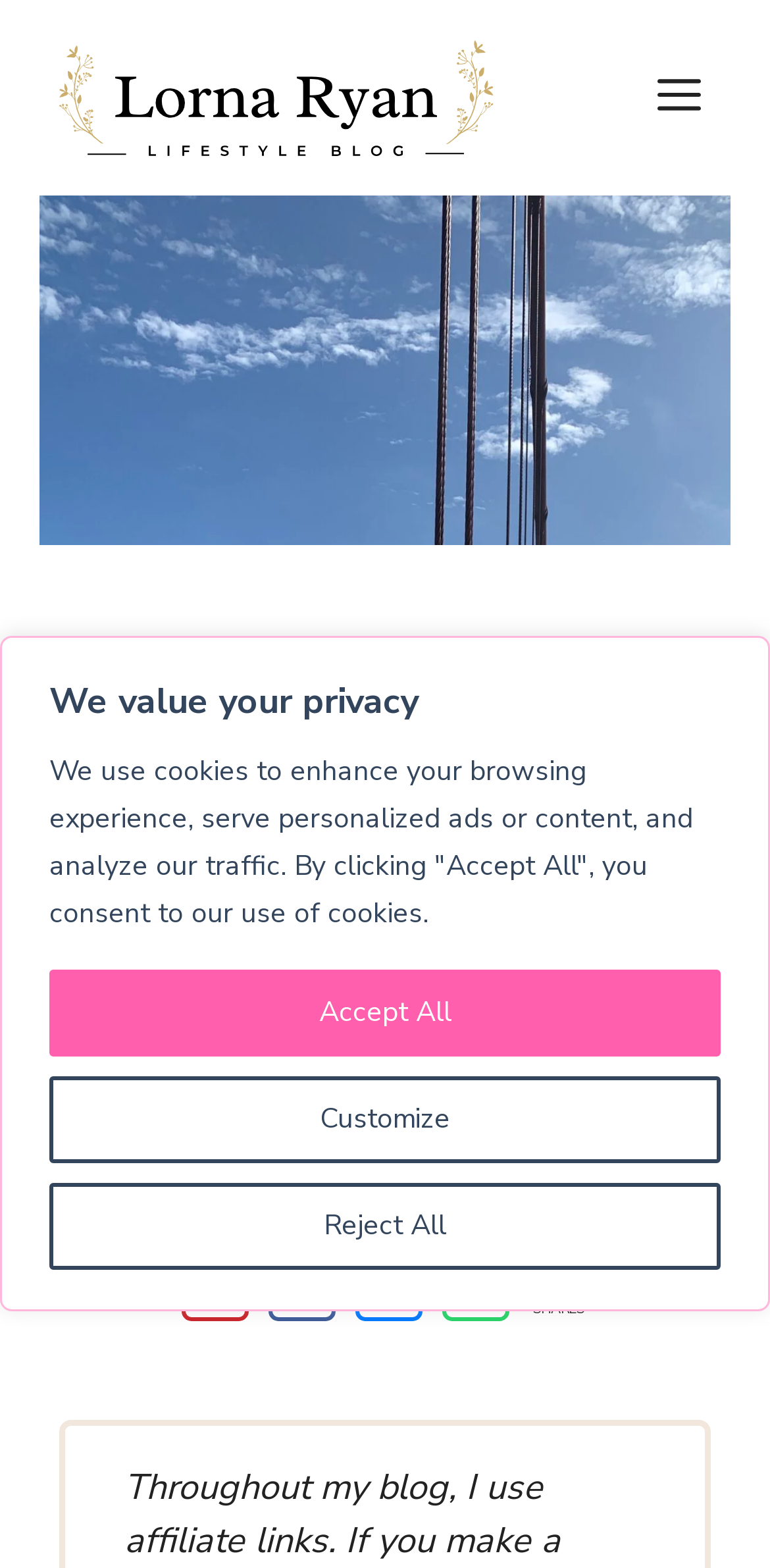What social media platforms are available for sharing?
Based on the image, answer the question with as much detail as possible.

The social media platforms available for sharing can be found in the section below the main heading, where there are links to 'Pinterest', 'Facebook', 'Messenger', and 'WhatsApp', each with an accompanying image.